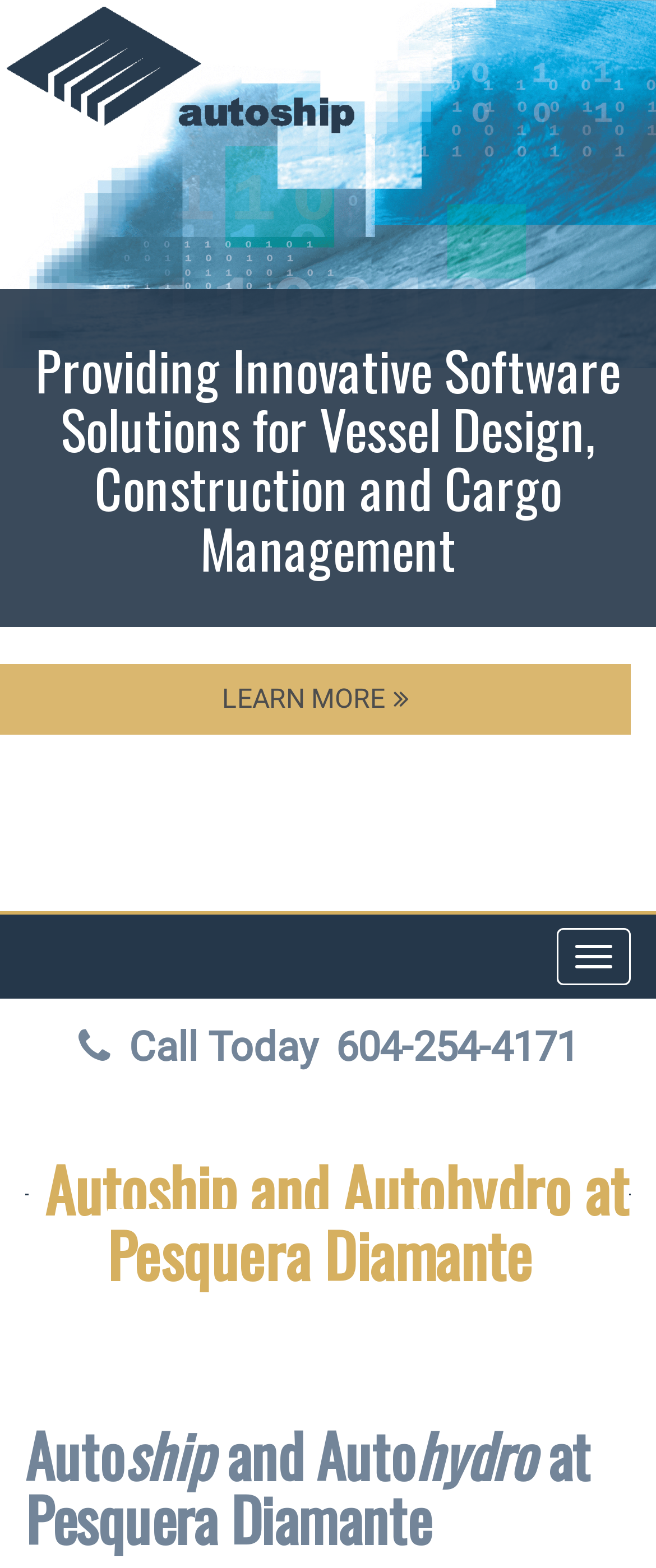What is the company name?
Provide a one-word or short-phrase answer based on the image.

Autoship and Autohydro at Pesquera Diamante